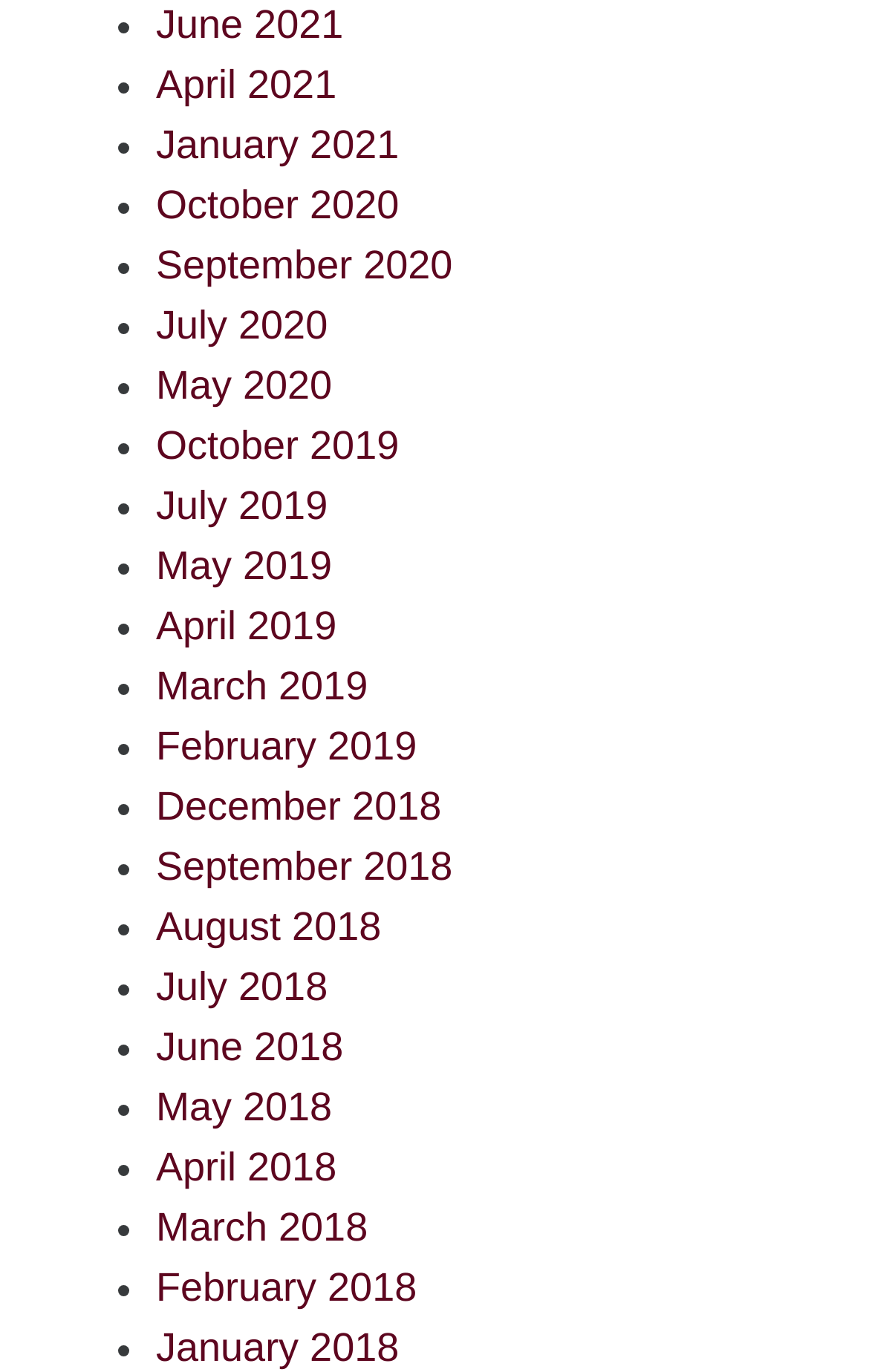What is the time period covered by the listed months?
Based on the image, answer the question with as much detail as possible.

By examining the list of links, I found that the months listed cover a time period from 2018 to 2021, inclusive.